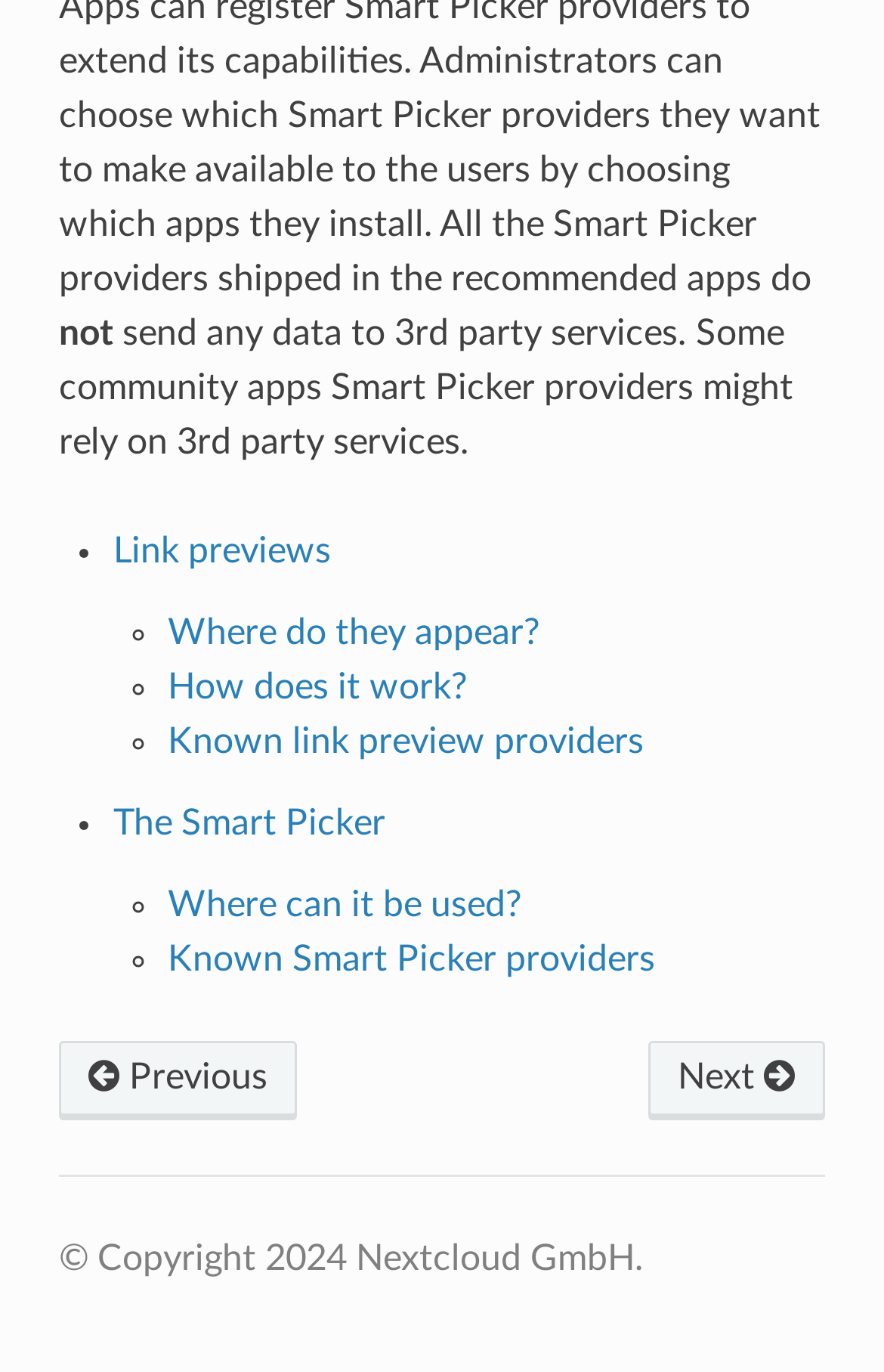Please answer the following query using a single word or phrase: 
What is the purpose of Smart Picker providers?

To not send data to 3rd party services